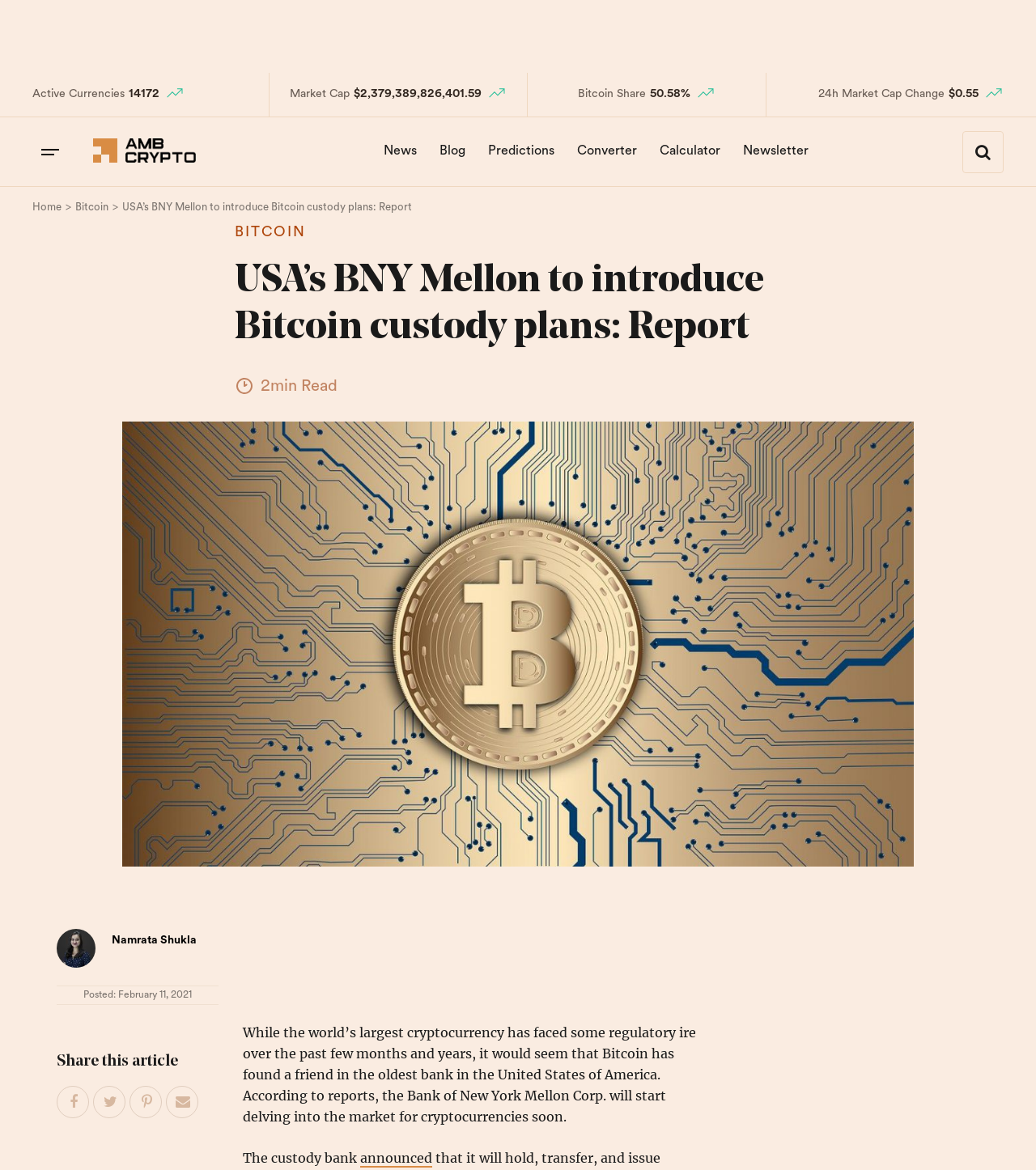Given the element description parent_node: AMBCrypto, predict the bounding box coordinates for the UI element in the webpage screenshot. The format should be (top-left x, top-left y, bottom-right x, bottom-right y), and the values should be between 0 and 1.

[0.09, 0.128, 0.189, 0.142]